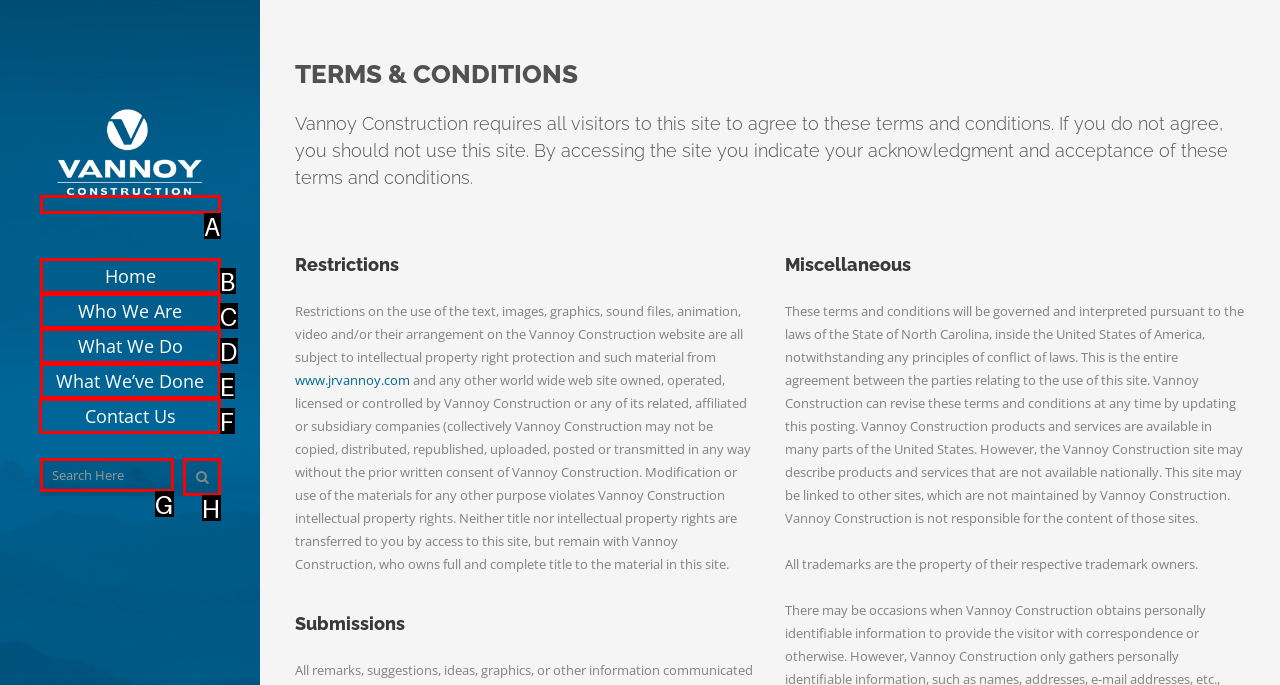Determine the correct UI element to click for this instruction: read more news. Respond with the letter of the chosen element.

None